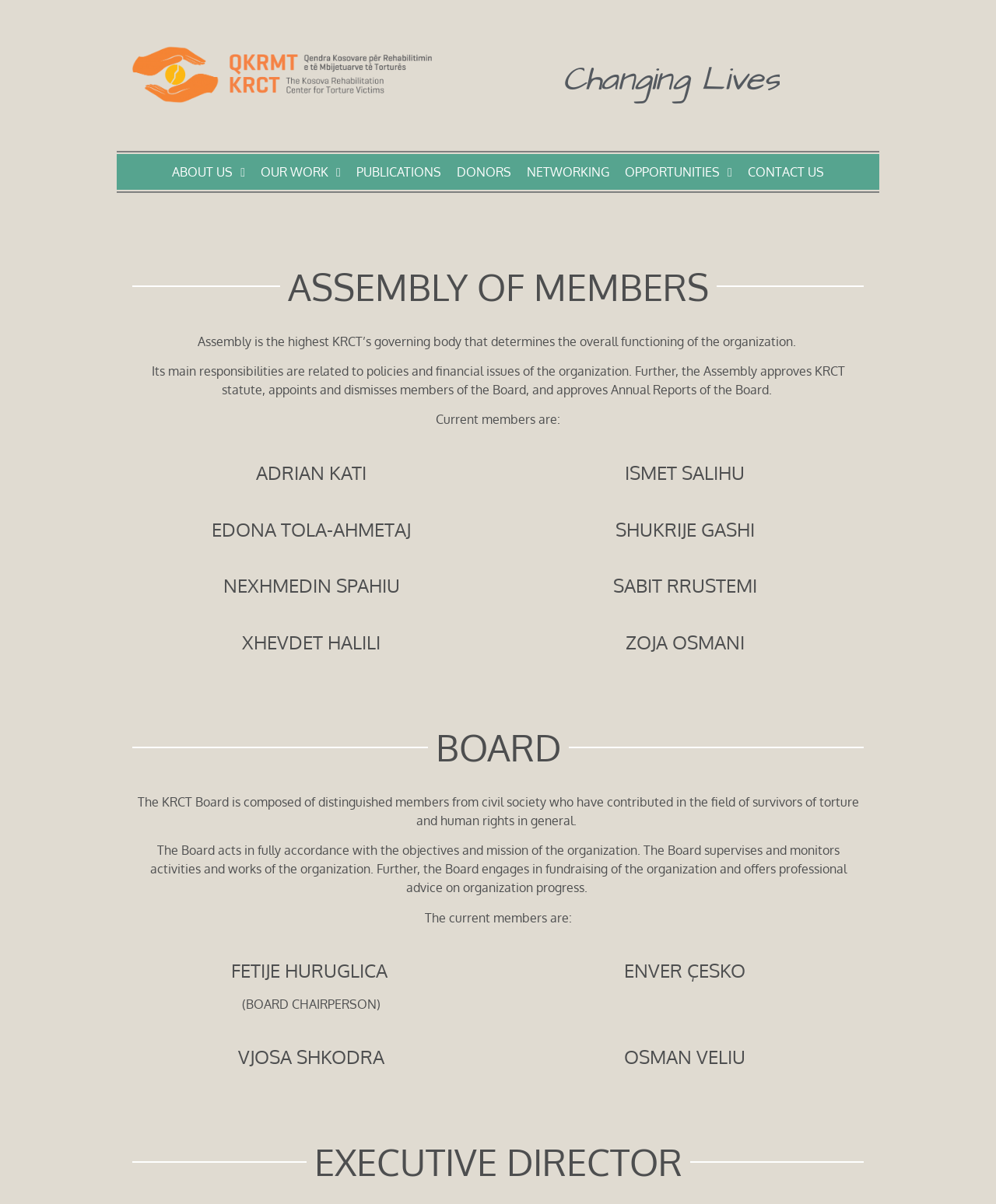Calculate the bounding box coordinates for the UI element based on the following description: "About Us". Ensure the coordinates are four float numbers between 0 and 1, i.e., [left, top, right, bottom].

[0.165, 0.128, 0.254, 0.157]